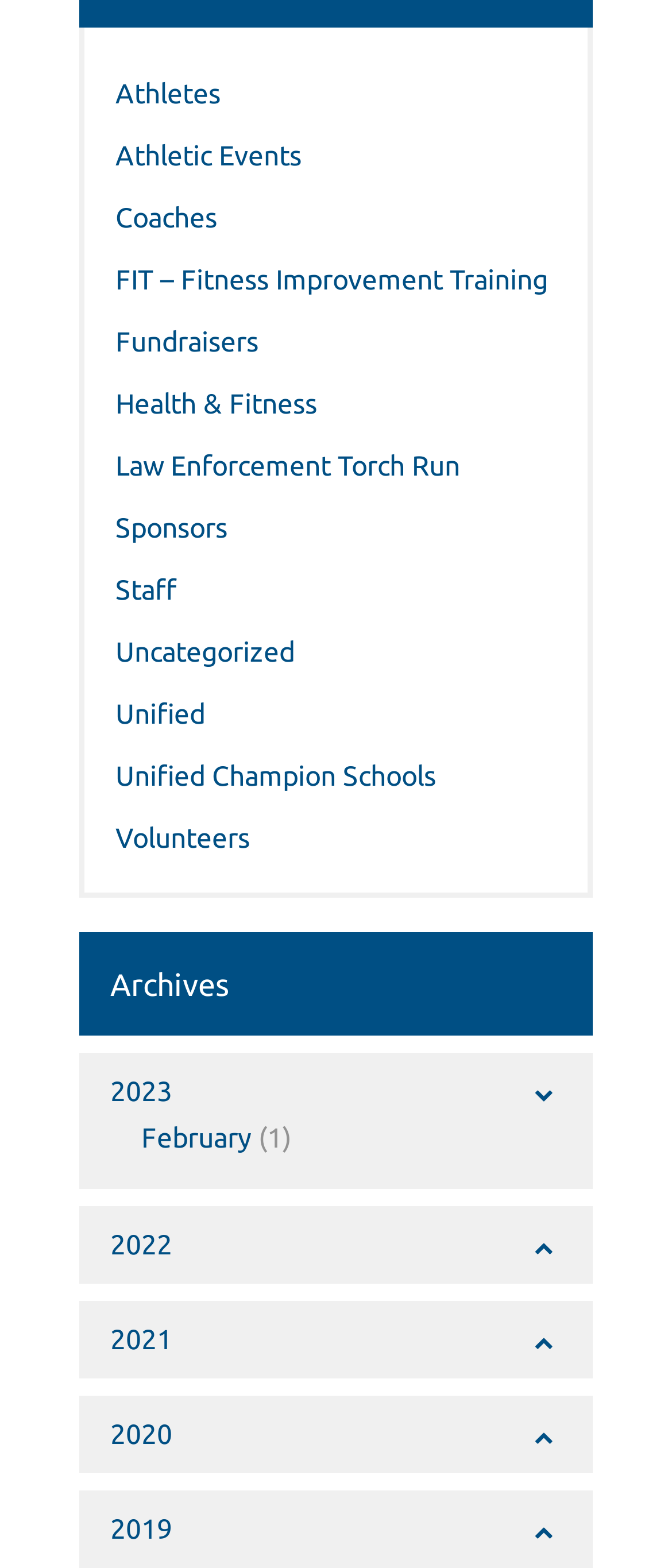Given the description "Health & Fitness", determine the bounding box of the corresponding UI element.

[0.172, 0.247, 0.472, 0.267]